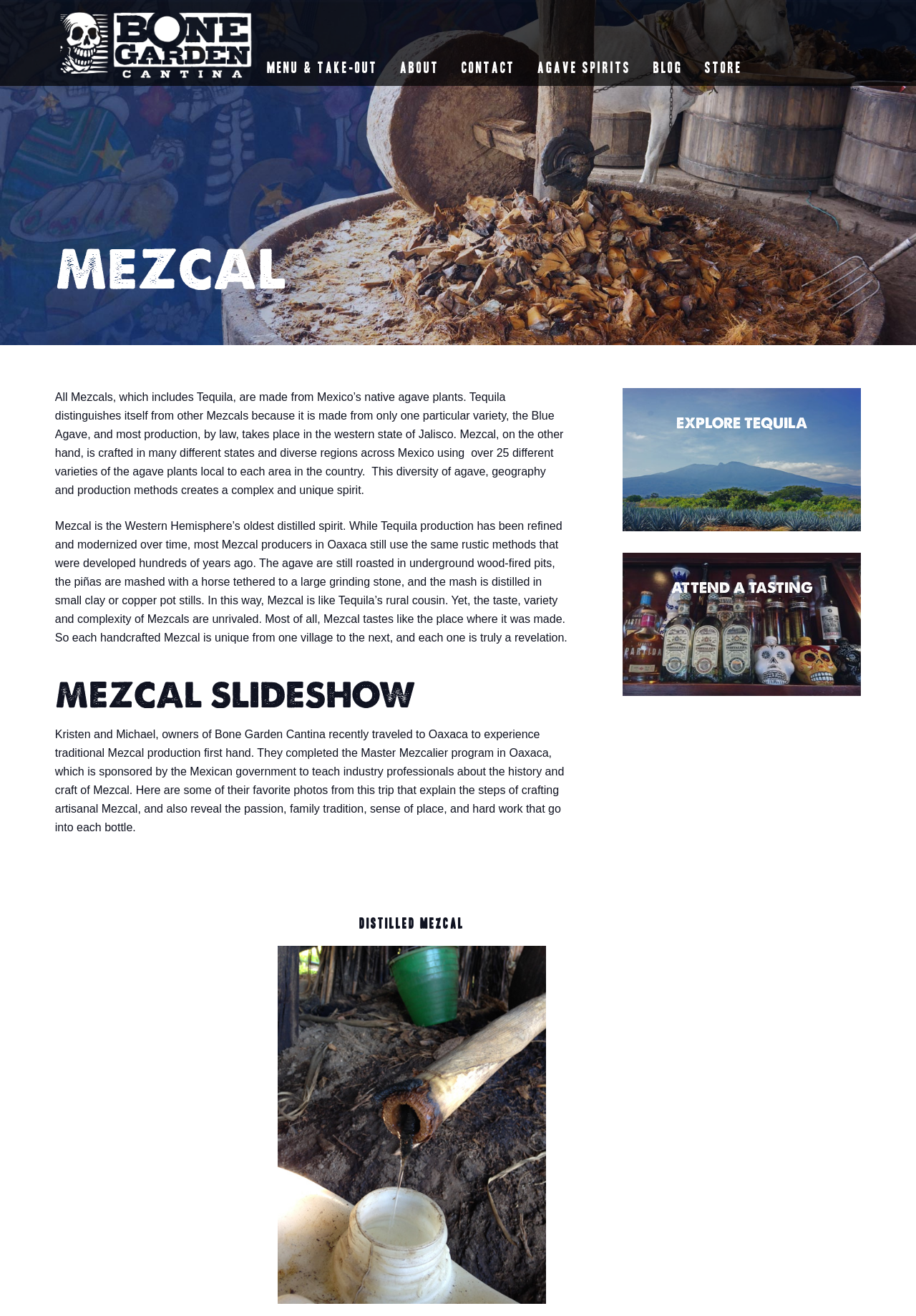Identify the bounding box coordinates for the UI element described as: "Contact". The coordinates should be provided as four floats between 0 and 1: [left, top, right, bottom].

[0.499, 0.039, 0.582, 0.065]